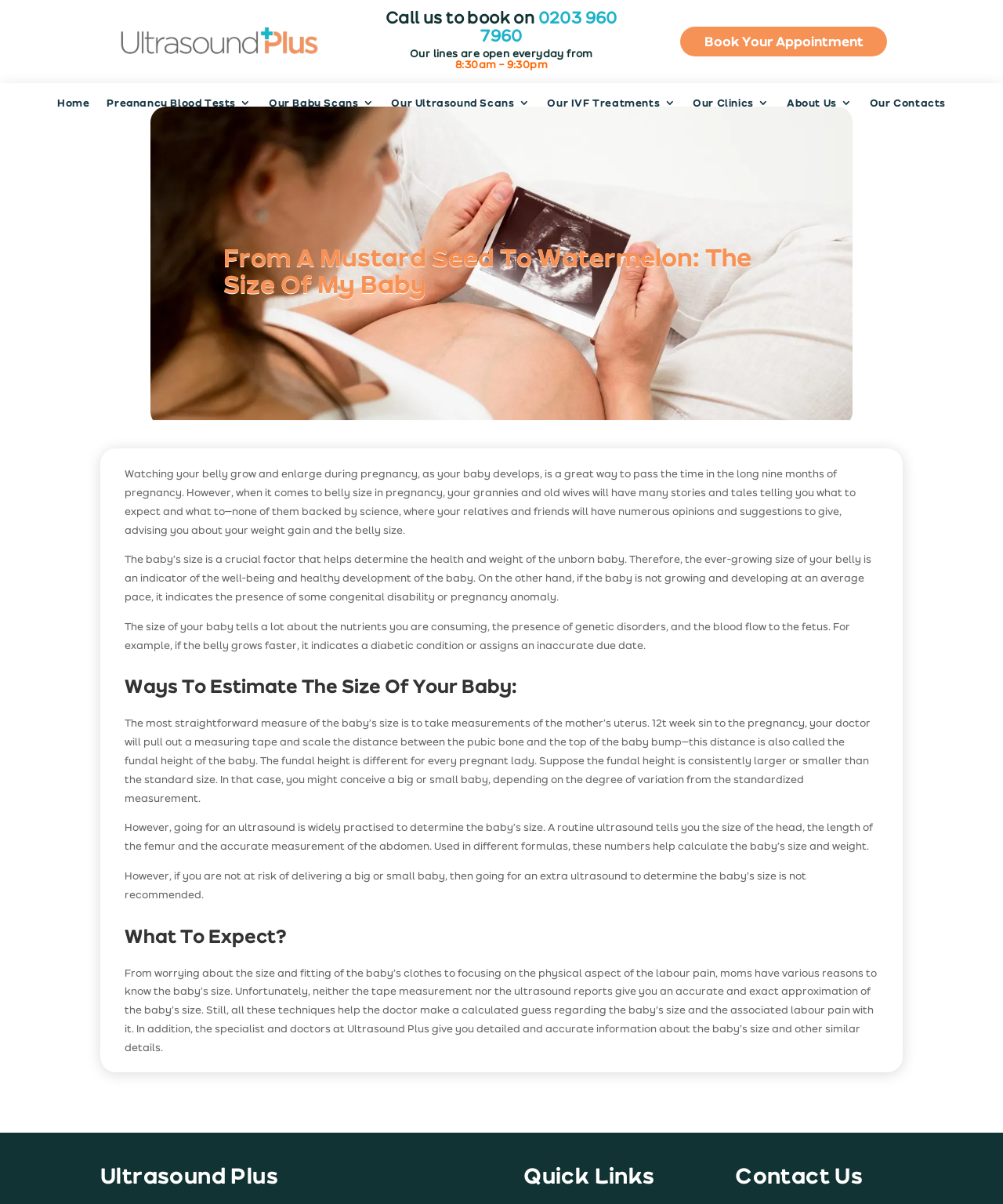Generate a thorough explanation of the webpage's elements.

This webpage is about pregnancy and baby development, specifically focusing on the size of the baby during pregnancy. At the top, there is a navigation menu with links to different sections of the website, including "Home", "Pregnancy Blood Tests", "Our Baby Scans", and more. 

Below the navigation menu, there is a heading "From A Mustard Seed To Watermelon: The Size Of My Baby" followed by a brief introduction to the topic. The introduction explains that watching the belly grow during pregnancy is a great way to pass the time, but it's essential to separate scientific facts from old wives' tales and opinions from relatives and friends.

The main content of the webpage is divided into sections, each with a heading. The first section discusses the importance of the baby's size in determining the health and weight of the unborn baby. The text explains that the size of the belly is an indicator of the baby's well-being and development.

The next section, "Ways To Estimate The Size Of Your Baby", explains two methods to measure the baby's size: taking measurements of the mother's uterus and going for an ultrasound. The text provides detailed information about each method, including the fundal height measurement and the use of ultrasound to determine the baby's size and weight.

The following section, "What To Expect?", discusses the reasons why mothers want to know the baby's size, including concerns about clothing and labor pain. The text explains that while measurements and ultrasound reports can provide some information, they are not always accurate.

At the bottom of the webpage, there are three headings: "Ultrasound Plus", "Quick Links", and "Contact Us". These sections likely provide additional information about the services offered by Ultrasound Plus and ways to get in touch with them.